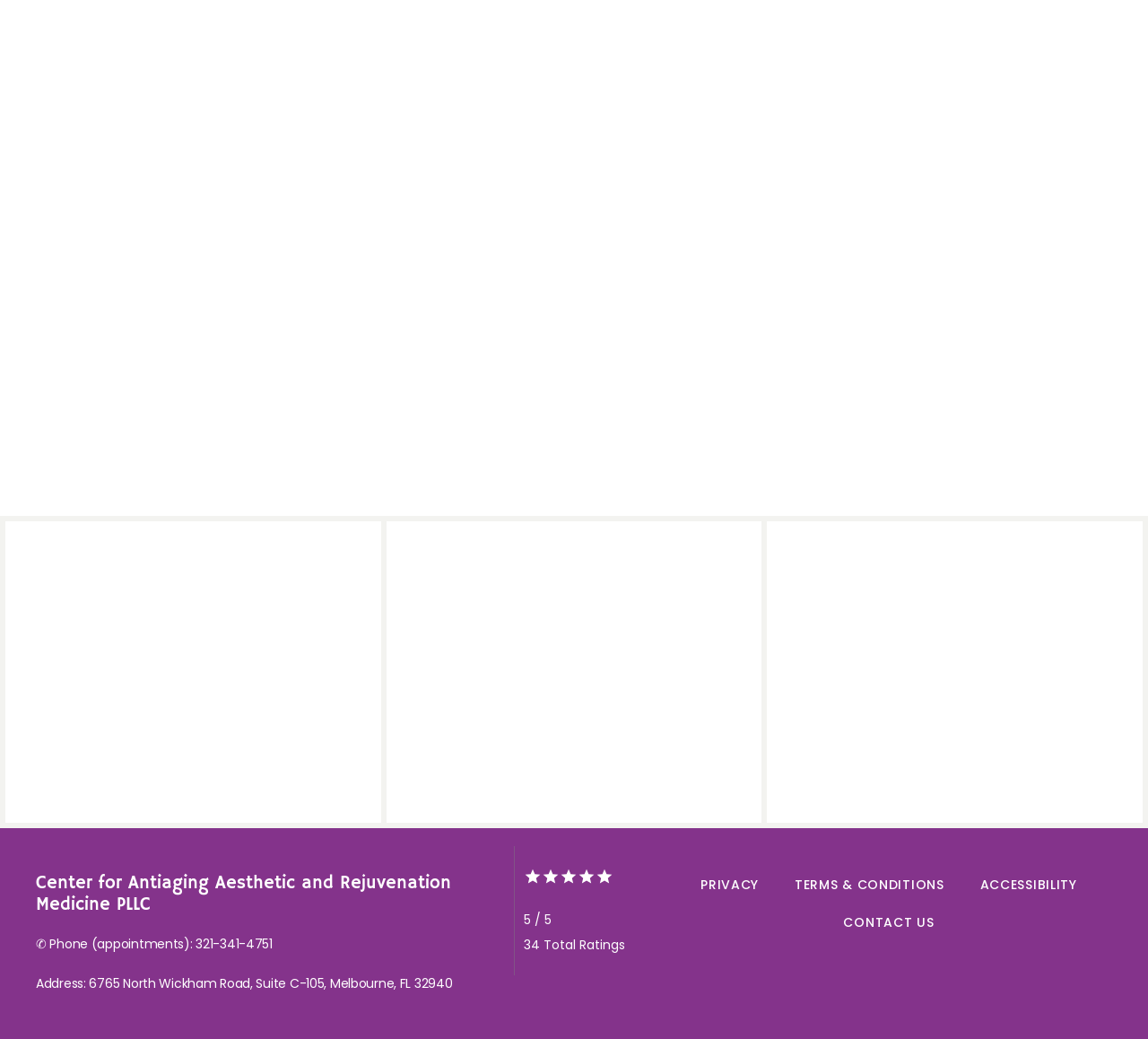What is the rating of the medical center?
Please use the visual content to give a single word or phrase answer.

5 / 5